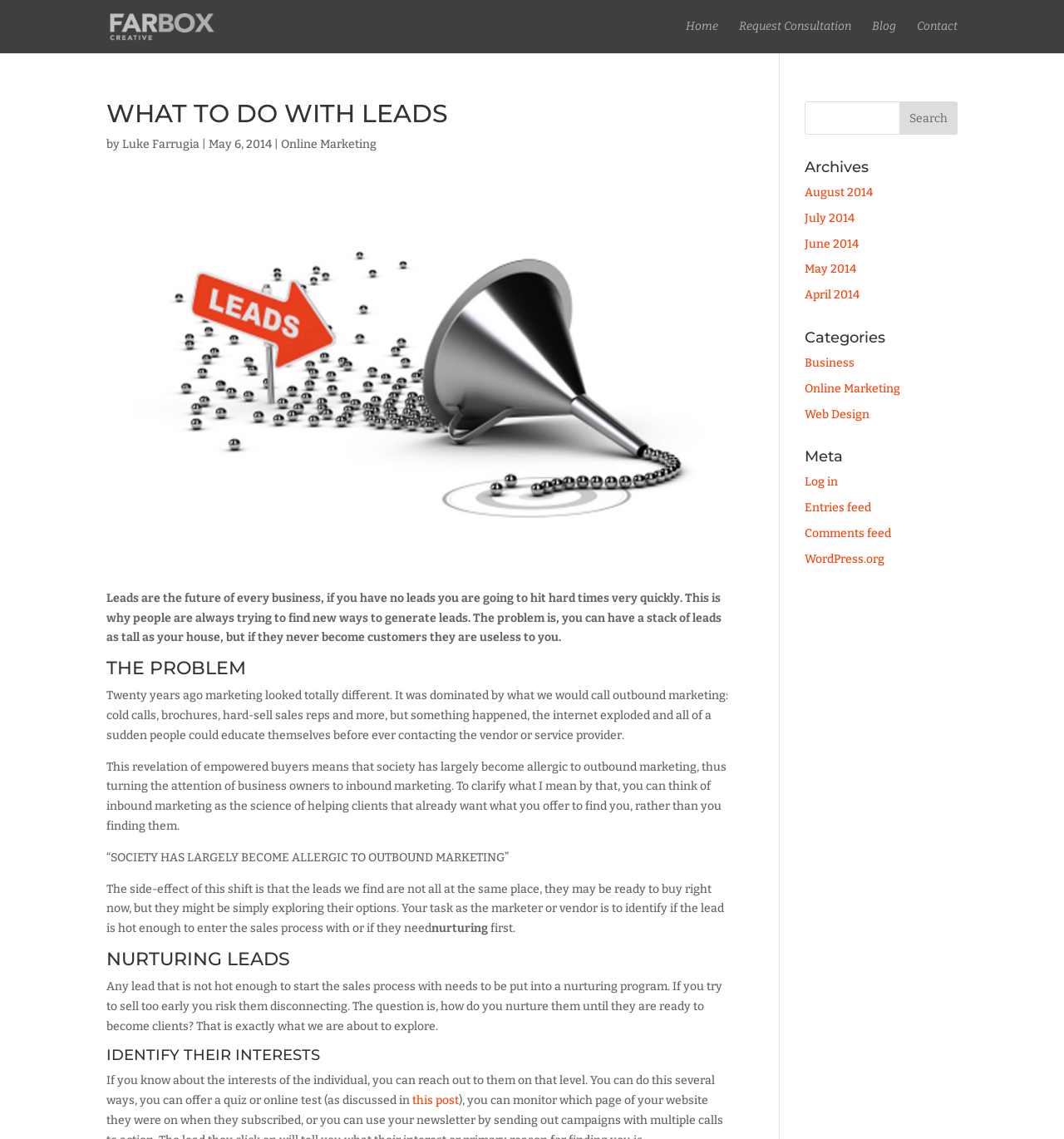What is the last section of the webpage?
Please give a well-detailed answer to the question.

The last section of the webpage can be found by looking at the heading 'Meta' which is located at the bottom of the webpage.